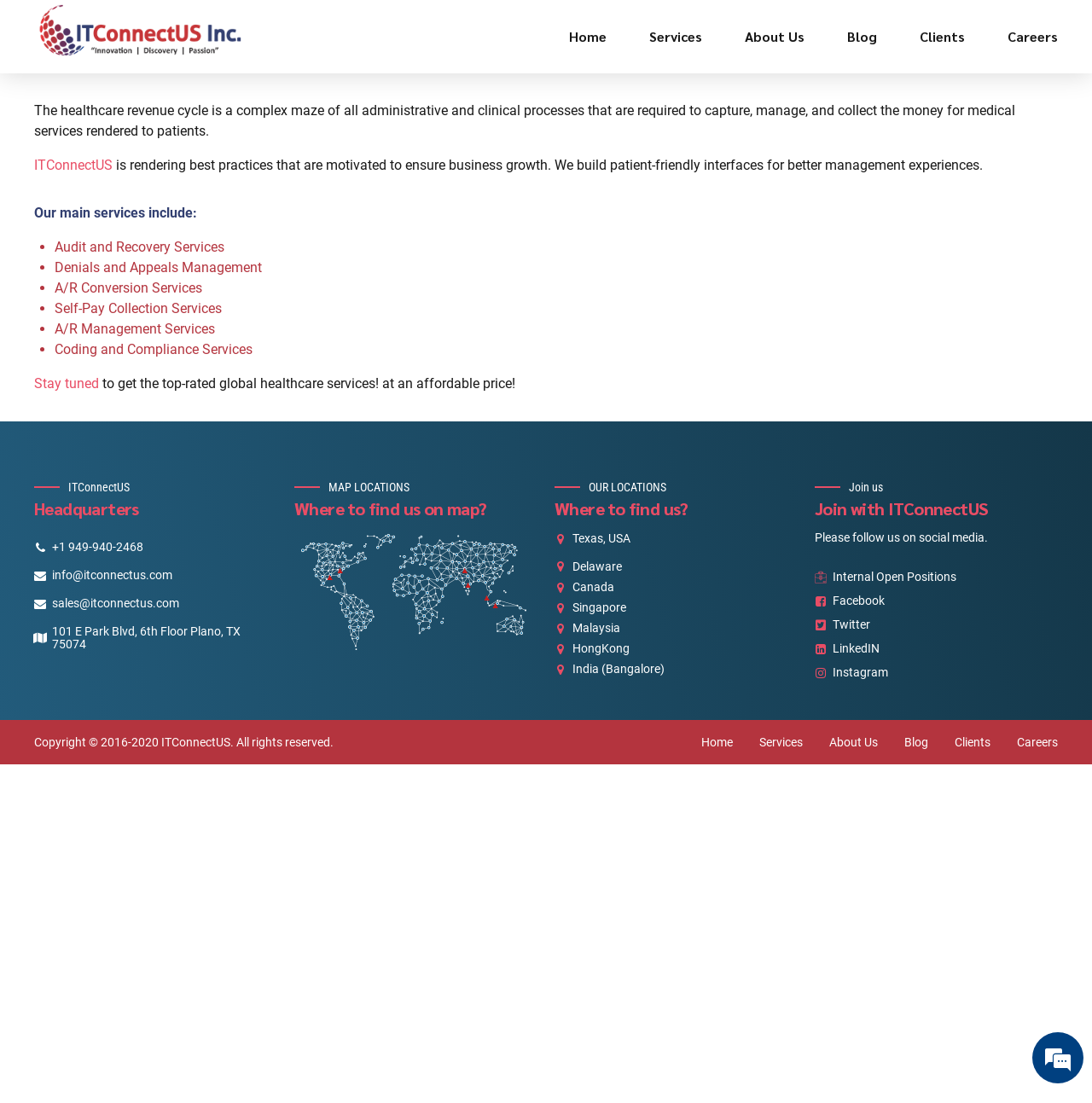Provide a thorough description of the webpage you see.

The webpage is about ITConnectUS, a company that provides revenue cycle management services. At the top, there is a logo and a navigation menu with links to "Home", "Services", "About Us", "Blog", "Clients", and "Careers". Below the navigation menu, there is a brief introduction to the company, stating that it provides best practices to ensure business growth and builds patient-friendly interfaces for better management experiences.

The main content of the page is divided into sections. The first section describes the company's services, which include audit and recovery services, denials and appeals management, A/R conversion services, self-pay collection services, and A/R management services. Each service is listed with a bullet point.

The next section appears to be a call-to-action, encouraging visitors to stay tuned for top-rated global healthcare services at an affordable price.

Below this, there is a section with the company's headquarters information, including address, phone number, and email addresses. This section also includes a map location.

The following section lists the company's locations, including Texas, USA, Delaware, Canada, Singapore, Malaysia, Hong Kong, and India (Bangalore).

The next section is an invitation to join ITConnectUS, with links to internal open positions and social media platforms such as Facebook, Twitter, LinkedIn, and Instagram.

At the bottom of the page, there is a copyright notice and a secondary navigation menu with links to "Home", "Services", "About Us", "Blog", "Clients", and "Careers".